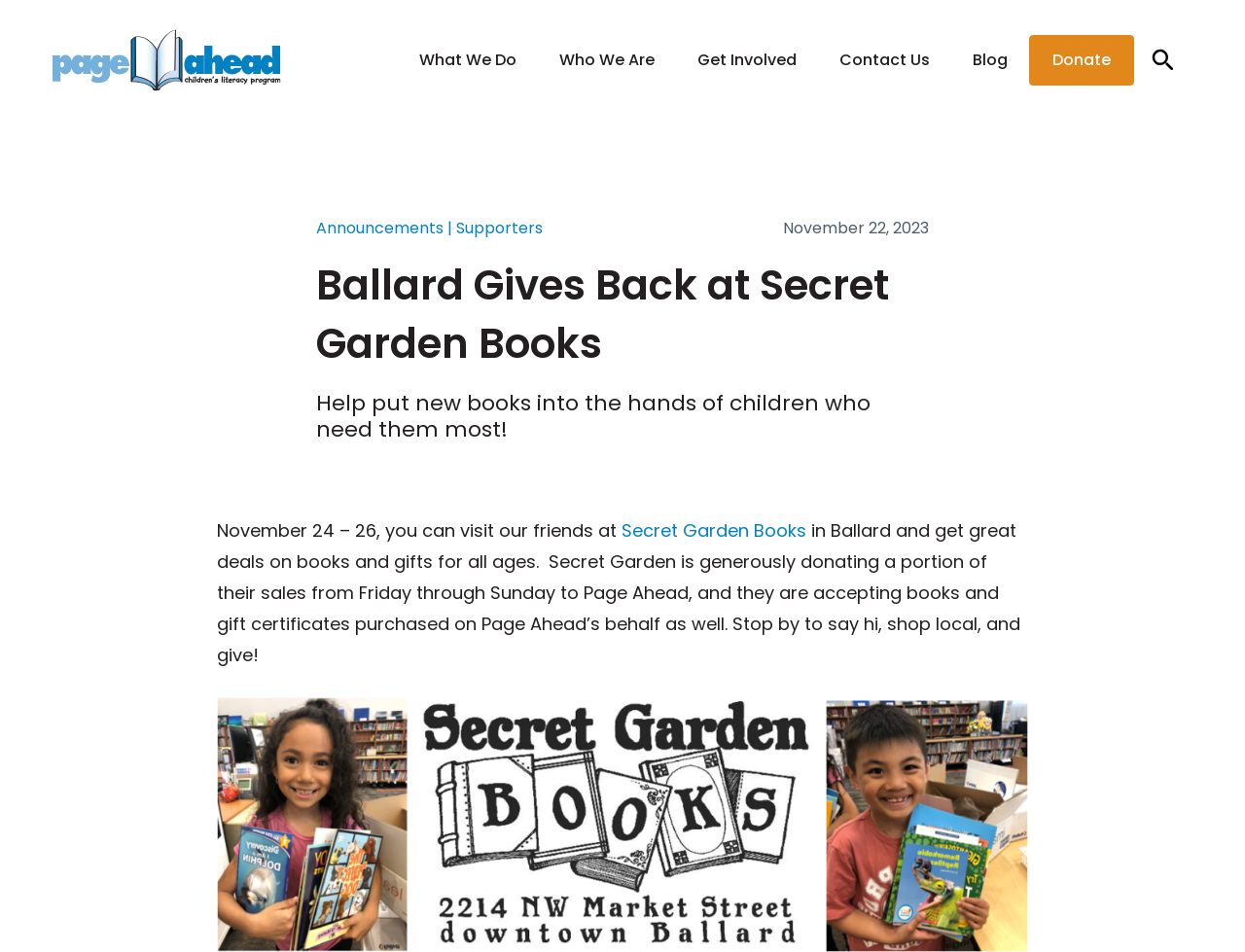Analyze the image and deliver a detailed answer to the question: What can be purchased on Page Ahead's behalf?

I inferred the answer by reading the static text '...and they are accepting books and gift certificates purchased on Page Ahead’s behalf as well.' which suggests that these items can be purchased on Page Ahead's behalf.